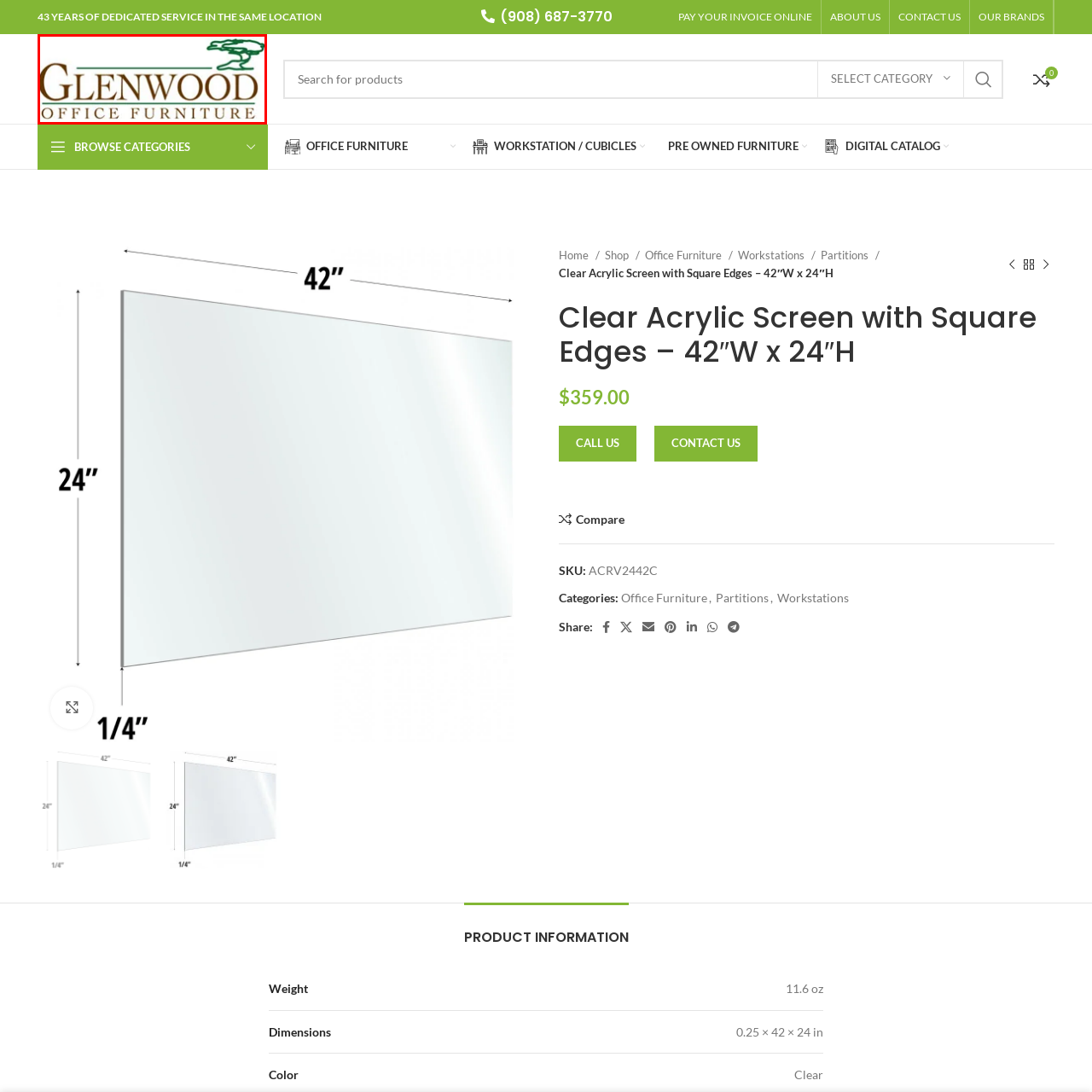Please provide a comprehensive description of the image that is enclosed within the red boundary.

The image features the logo of Glenwood Office Furniture, showcasing a distinctive design that combines both text and a graphical element. The word "Glenwood" is prominently displayed in a larger, bold font, emphasizing the brand name, while "OFFICE FURNITURE" is presented in a smaller size underneath, indicating the company's specialty. Above the text, there is a stylized graphic of a tree, which adds a natural and inviting aesthetic to the logo. This imagery may convey a connection to quality and longevity, aligning with Glenwood's commitment to providing office furniture solutions. The logo embodies the professionalism and reliability associated with a company that has been dedicated to serving its customers for 43 years in the same location.